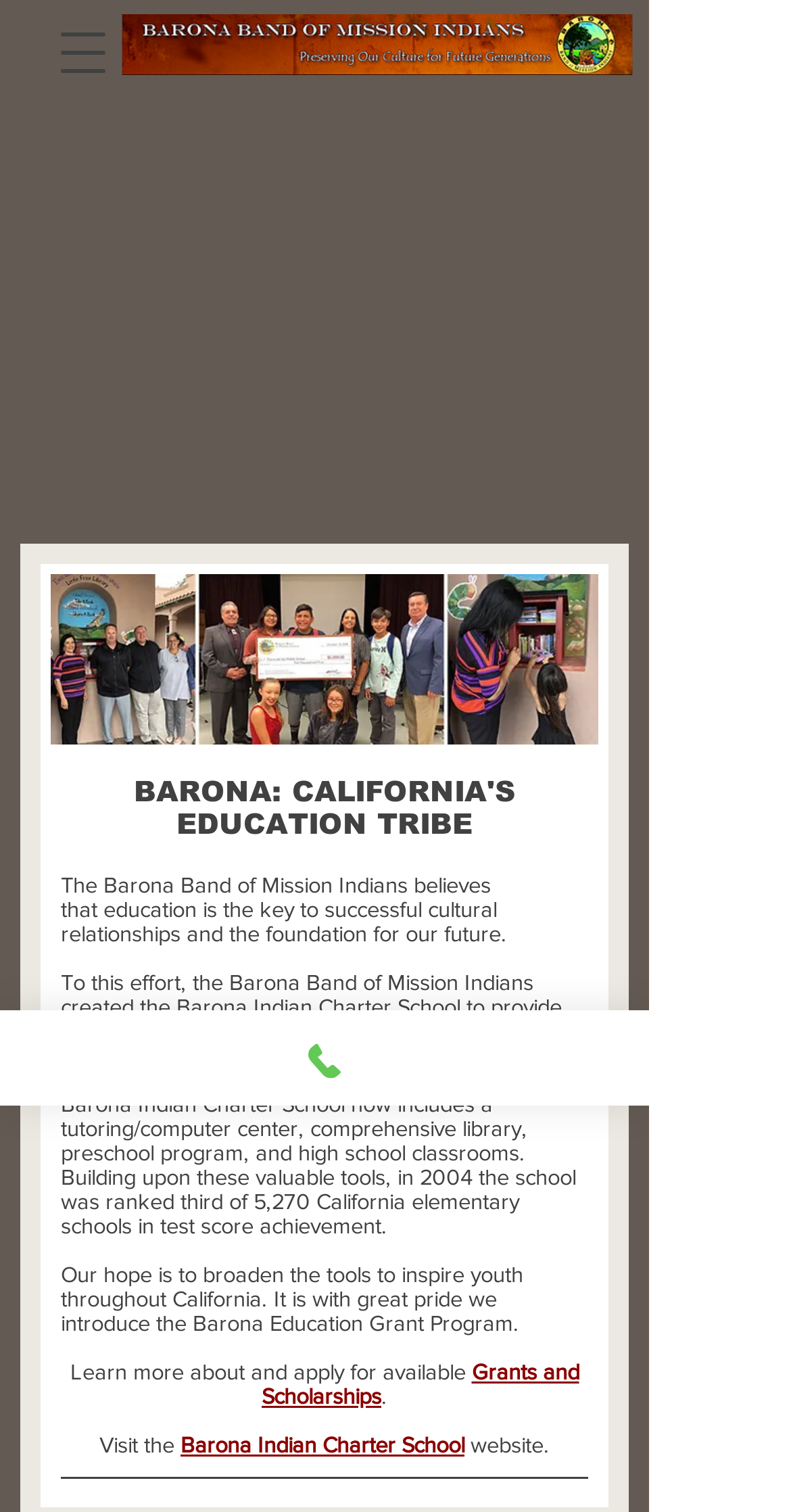What is the purpose of the Barona Indian Charter School?
Provide a well-explained and detailed answer to the question.

According to the webpage, the Barona Indian Charter School was created to provide important educational opportunities for children on the Barona Indian Reservation and throughout the local San Diego community.